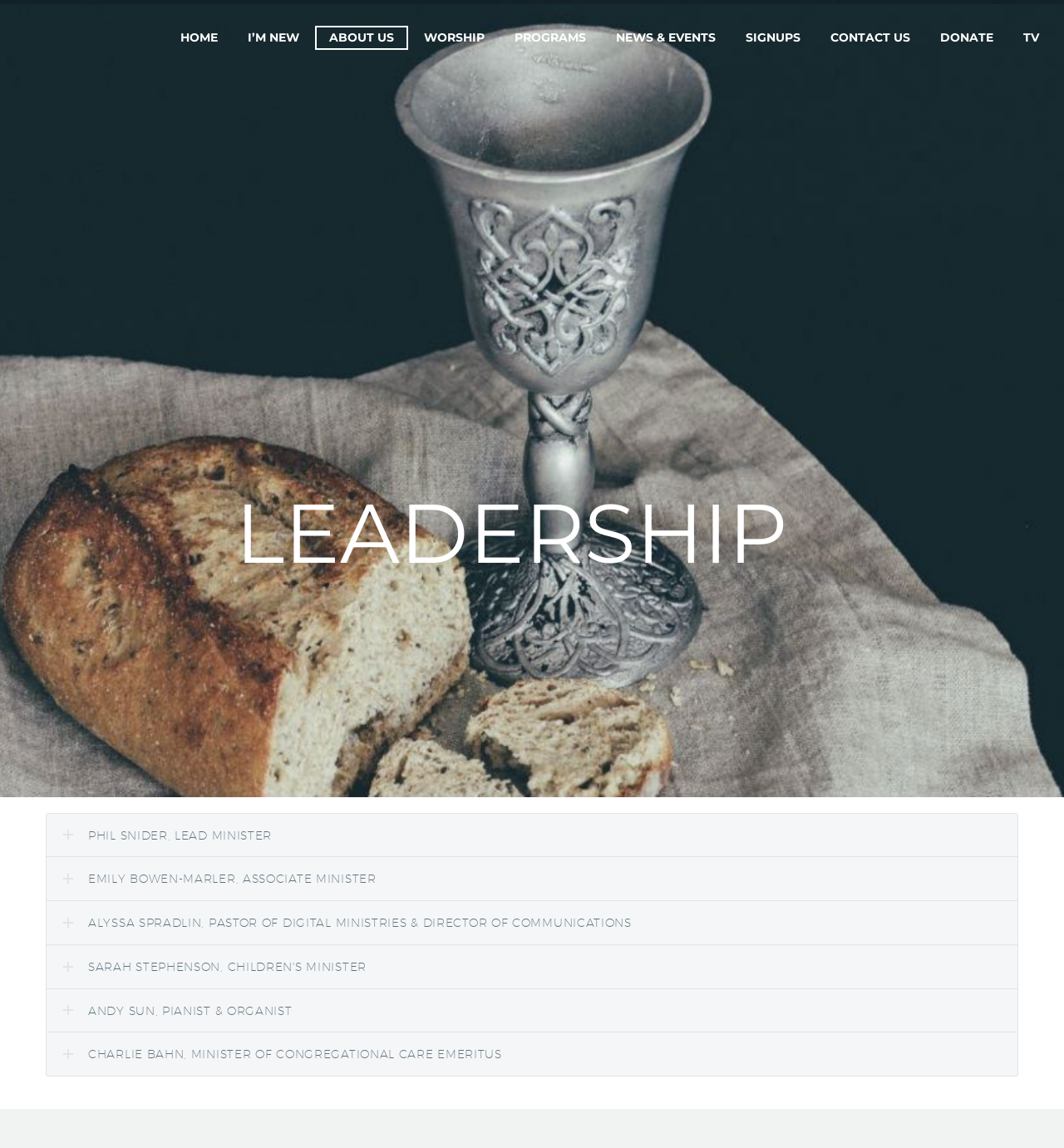Explain the webpage in detail, including its primary components.

The webpage is about the leadership team of Brentwood Christian Church. At the top, there is a navigation menu with 9 links: "HOME", "I'M NEW", "ABOUT US", "WORSHIP", "PROGRAMS", "NEWS & EVENTS", "SIGNUPS", "CONTACT US", and "DONATE", followed by a "TV" link at the far right. 

Below the navigation menu, there is a prominent heading "LEADERSHIP" centered at the top of the page. 

Under the "LEADERSHIP" heading, there are 6 sections, each featuring a team member with their name, title, and a link to their profile. These sections are stacked vertically, with the first one being "PHIL SNIDER, LEAD MINISTER", followed by "EMILY BOWEN-MARLER, ASSOCIATE MINISTER", "ALYSSA SPRADLIN, PASTOR OF DIGITAL MINISTRIES & DIRECTOR OF COMMUNICATIONS", "SARAH STEPHENSON, CHILDREN'S MINISTER", "ANDY SUN, PIANIST & ORGANIST", and finally "CHARLIE BAHN, MINISTER OF CONGREGATIONAL CARE EMERITUS" at the bottom.